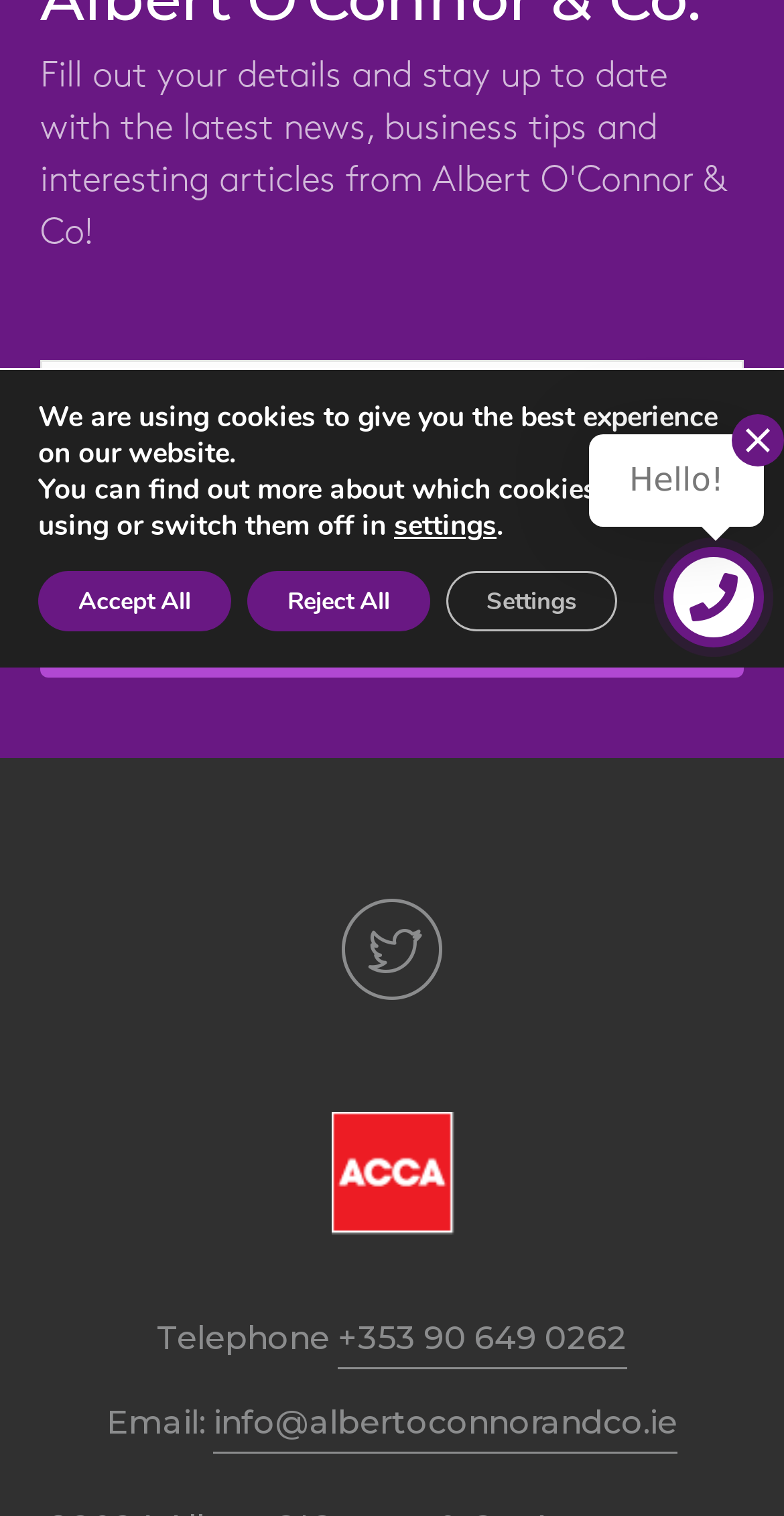For the given element description Reject All, determine the bounding box coordinates of the UI element. The coordinates should follow the format (top-left x, top-left y, bottom-right x, bottom-right y) and be within the range of 0 to 1.

[0.315, 0.377, 0.549, 0.416]